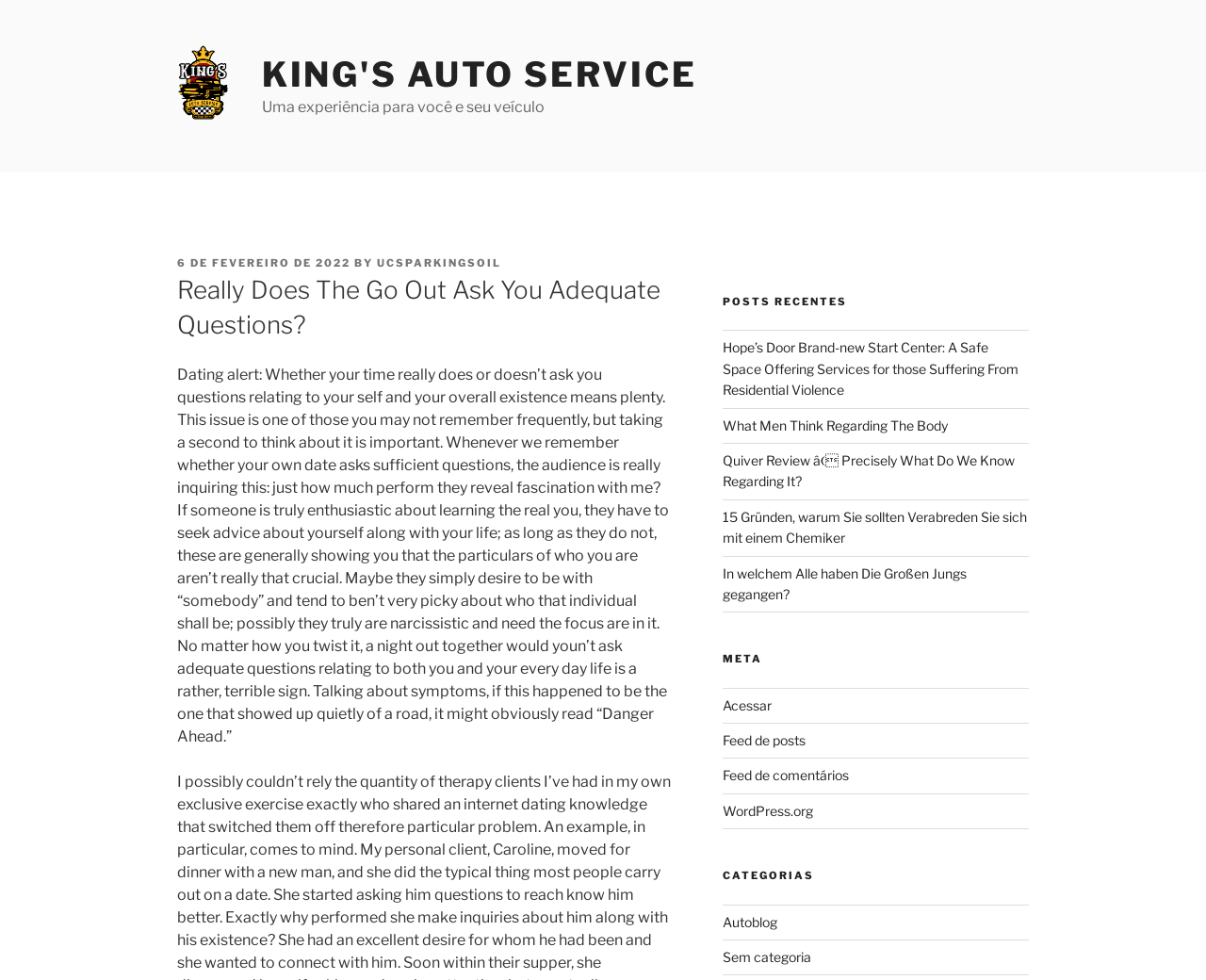Can you pinpoint the bounding box coordinates for the clickable element required for this instruction: "Click King's Auto Service logo"? The coordinates should be four float numbers between 0 and 1, i.e., [left, top, right, bottom].

[0.147, 0.046, 0.19, 0.123]